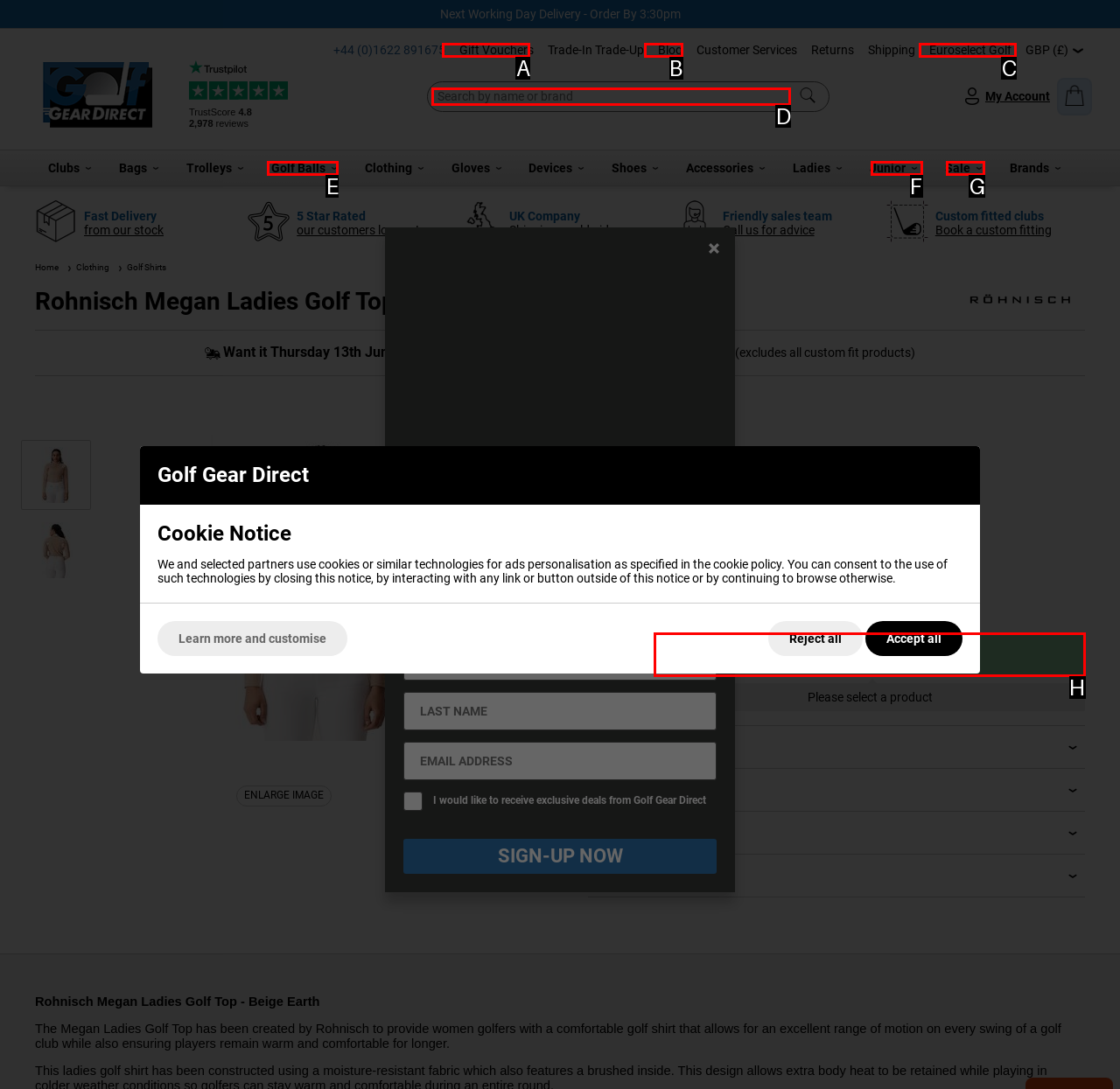Out of the given choices, which letter corresponds to the UI element required to Add to Basket? Answer with the letter.

H